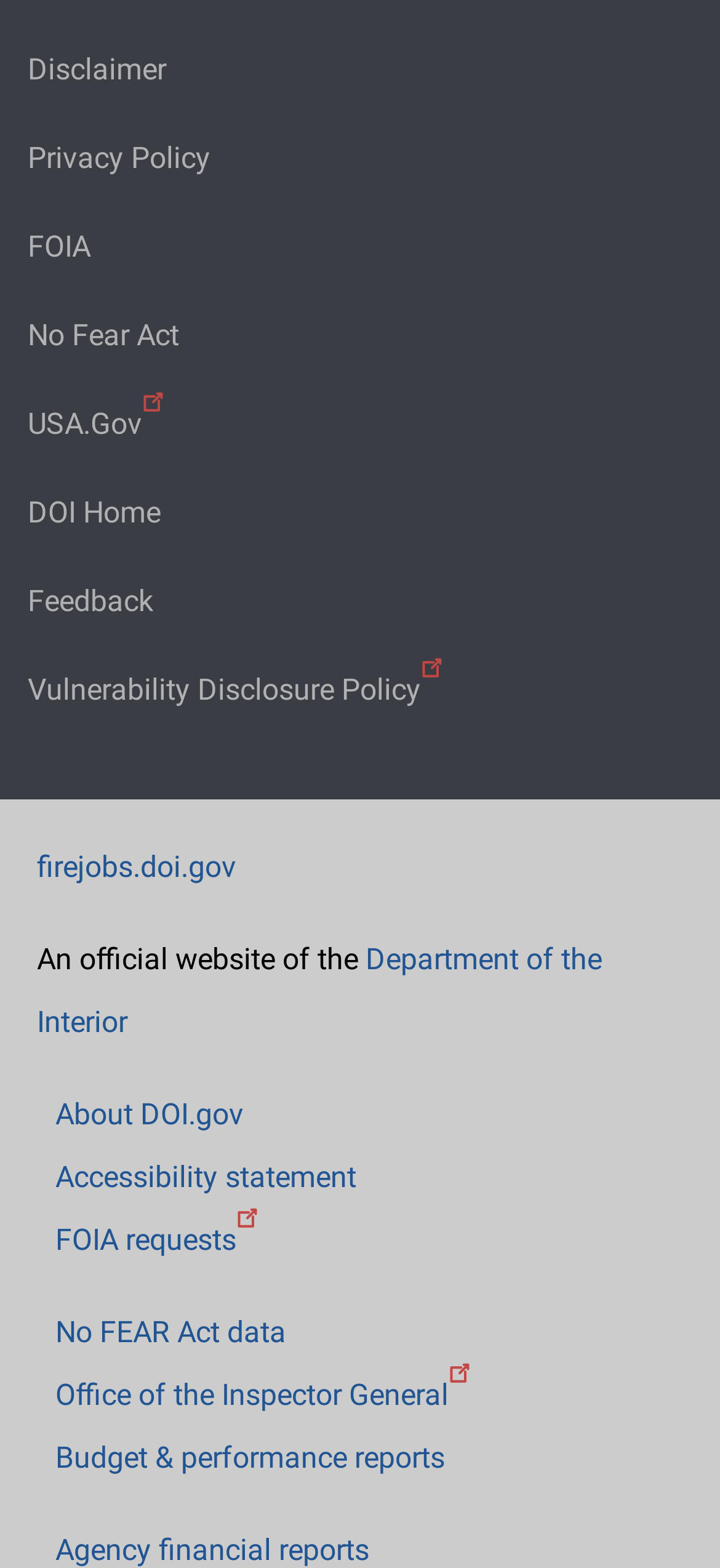Using the description "Contact Us", predict the bounding box of the relevant HTML element.

None